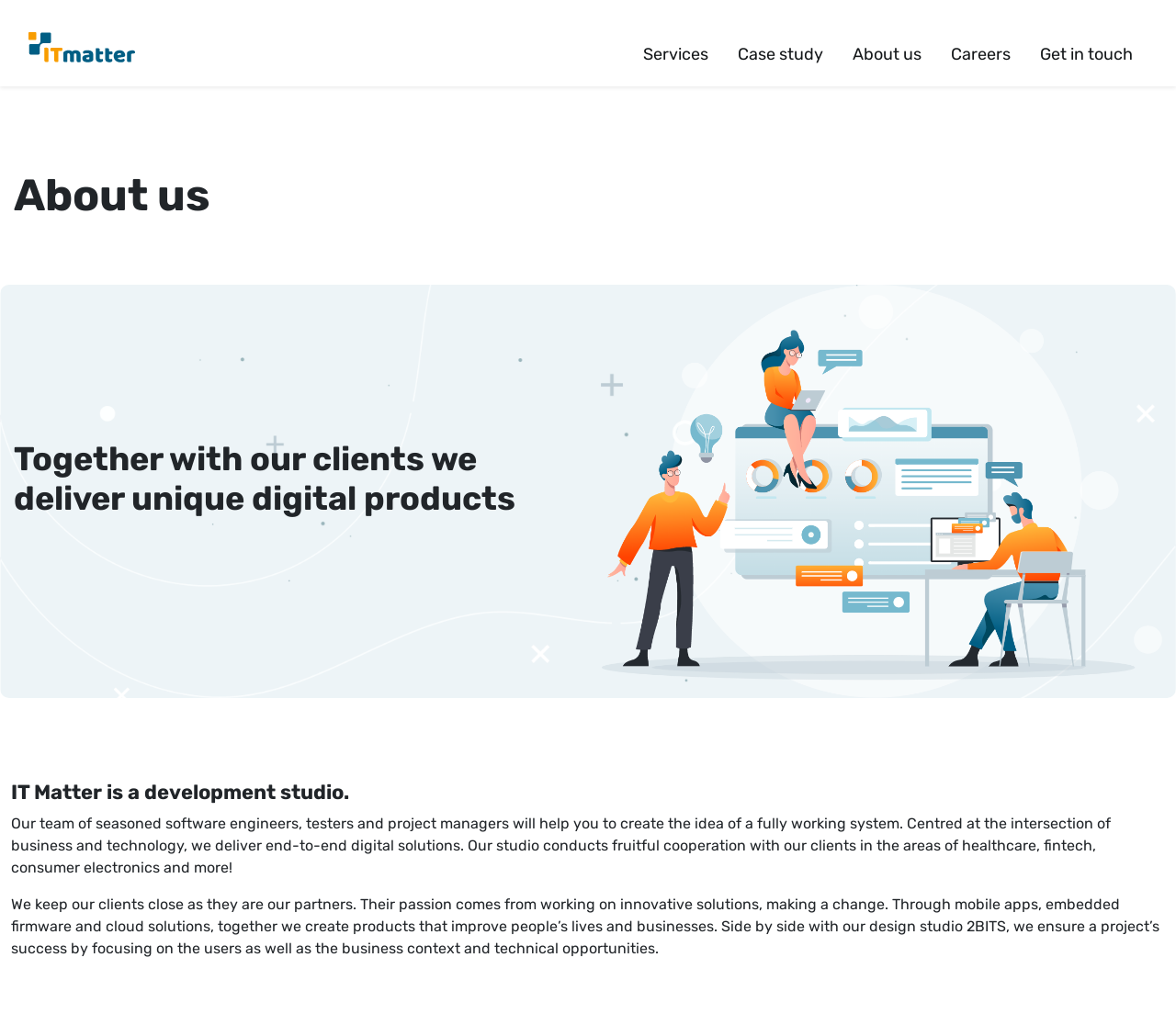Using the description: "Case study", identify the bounding box of the corresponding UI element in the screenshot.

[0.627, 0.016, 0.7, 0.084]